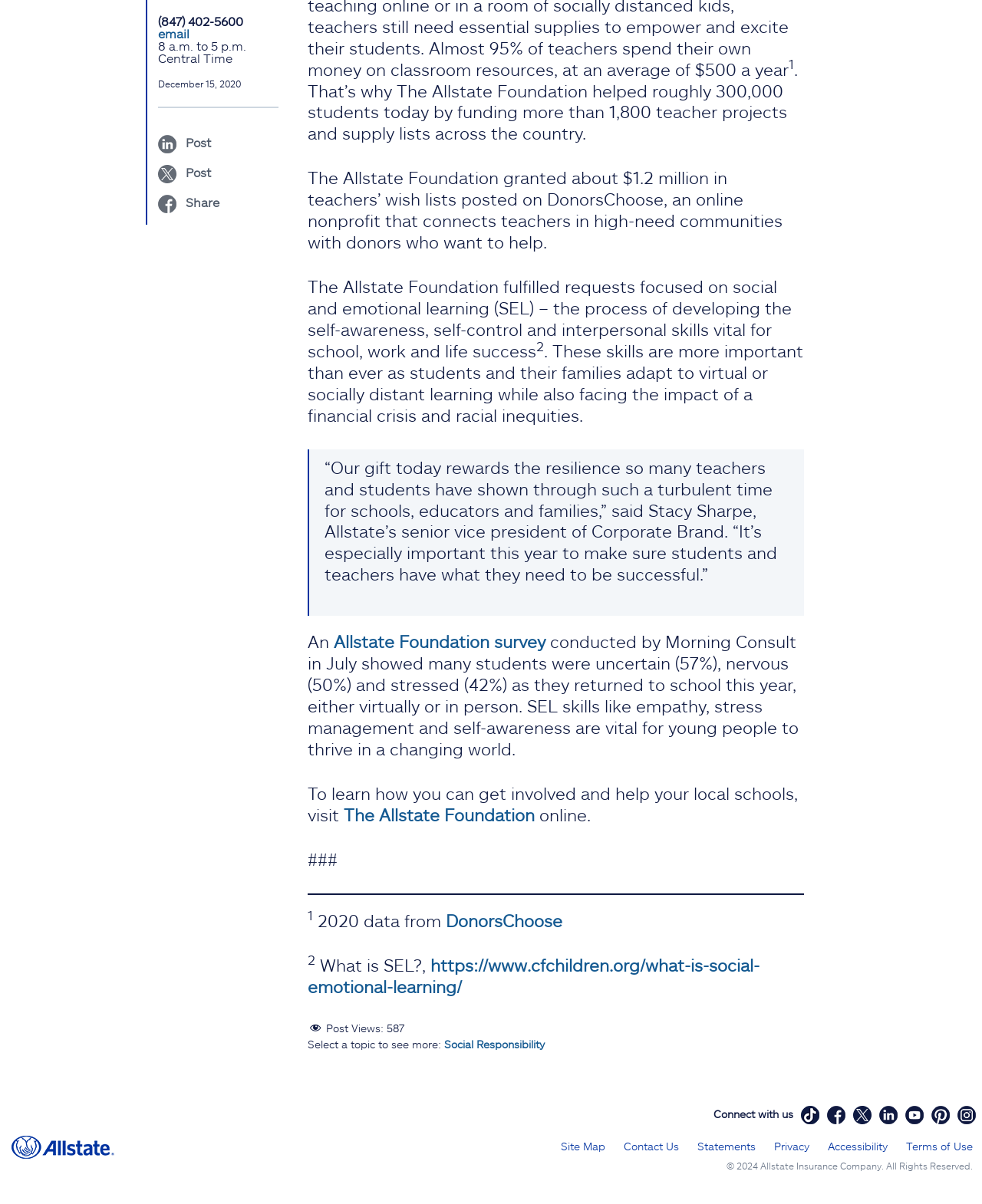Respond to the following question using a concise word or phrase: 
How many students did The Allstate Foundation help?

300,000